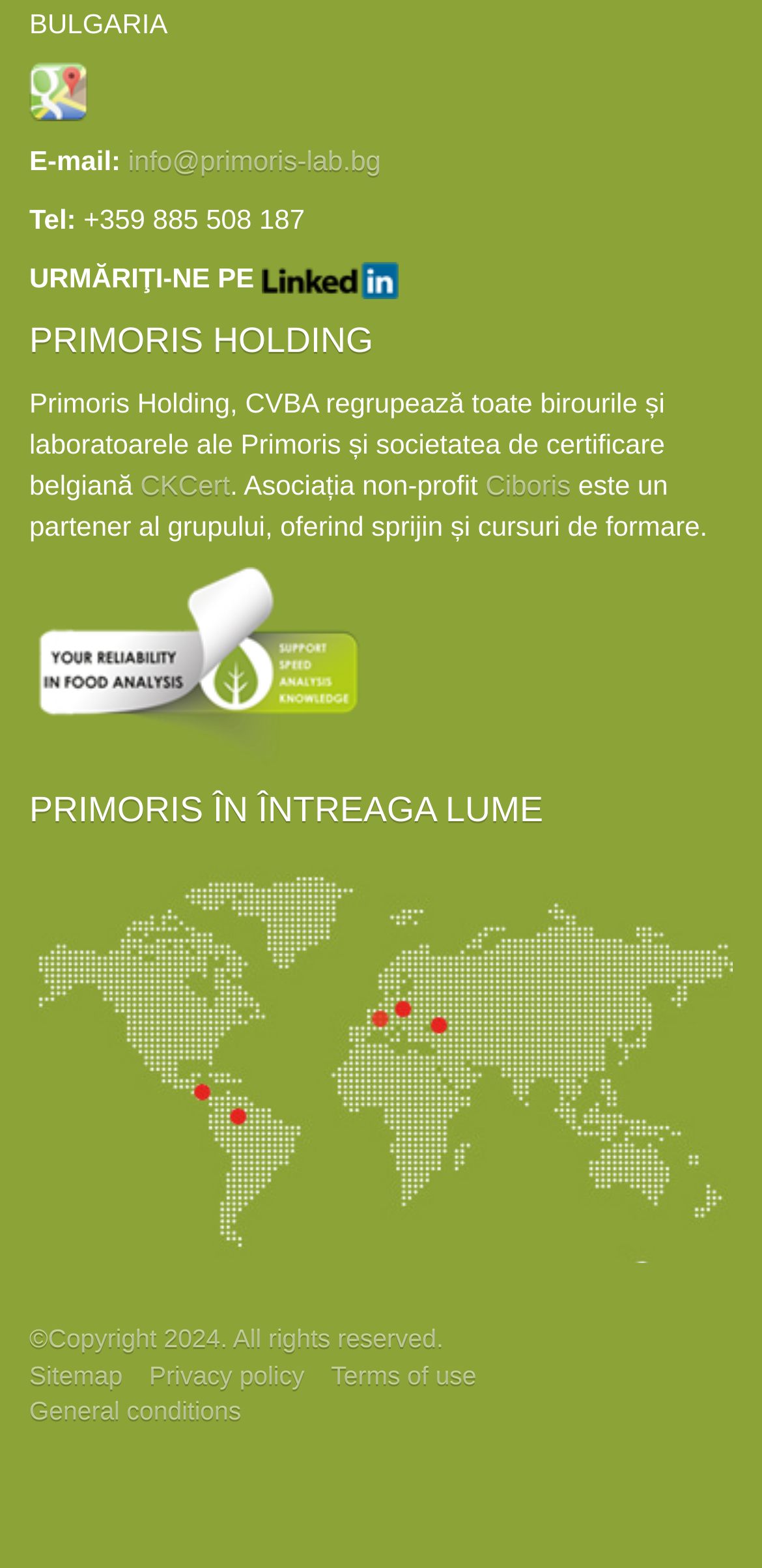Extract the bounding box coordinates of the UI element described by: "Privacy policy". The coordinates should include four float numbers ranging from 0 to 1, e.g., [left, top, right, bottom].

[0.196, 0.868, 0.399, 0.886]